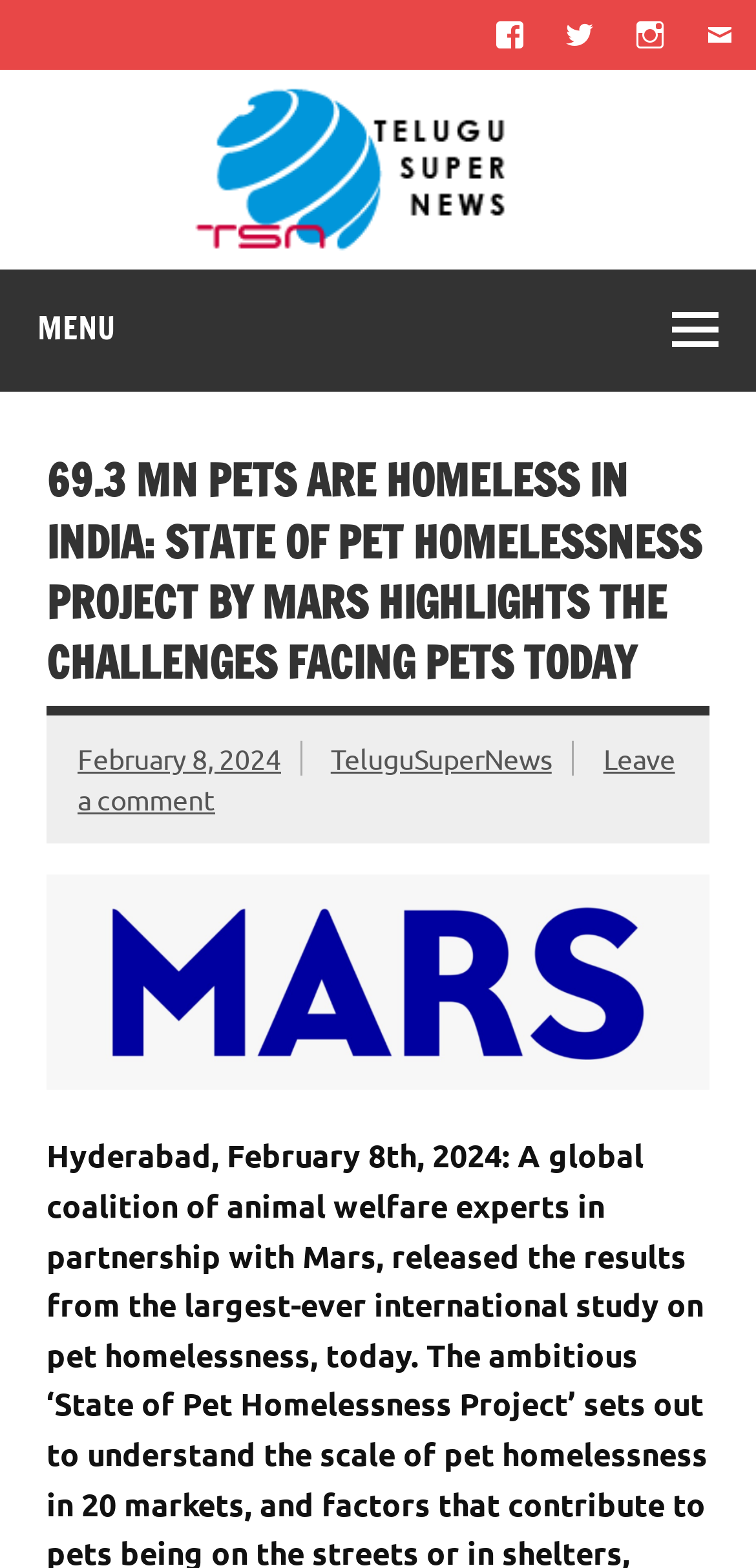Based on the image, please respond to the question with as much detail as possible:
What is the topic of the article?

I found the topic of the article by looking at the main heading which mentions 'State of Pet Homelessness Project by Mars' and 'challenges facing pets today'. This suggests that the article is about the issue of pet homelessness.